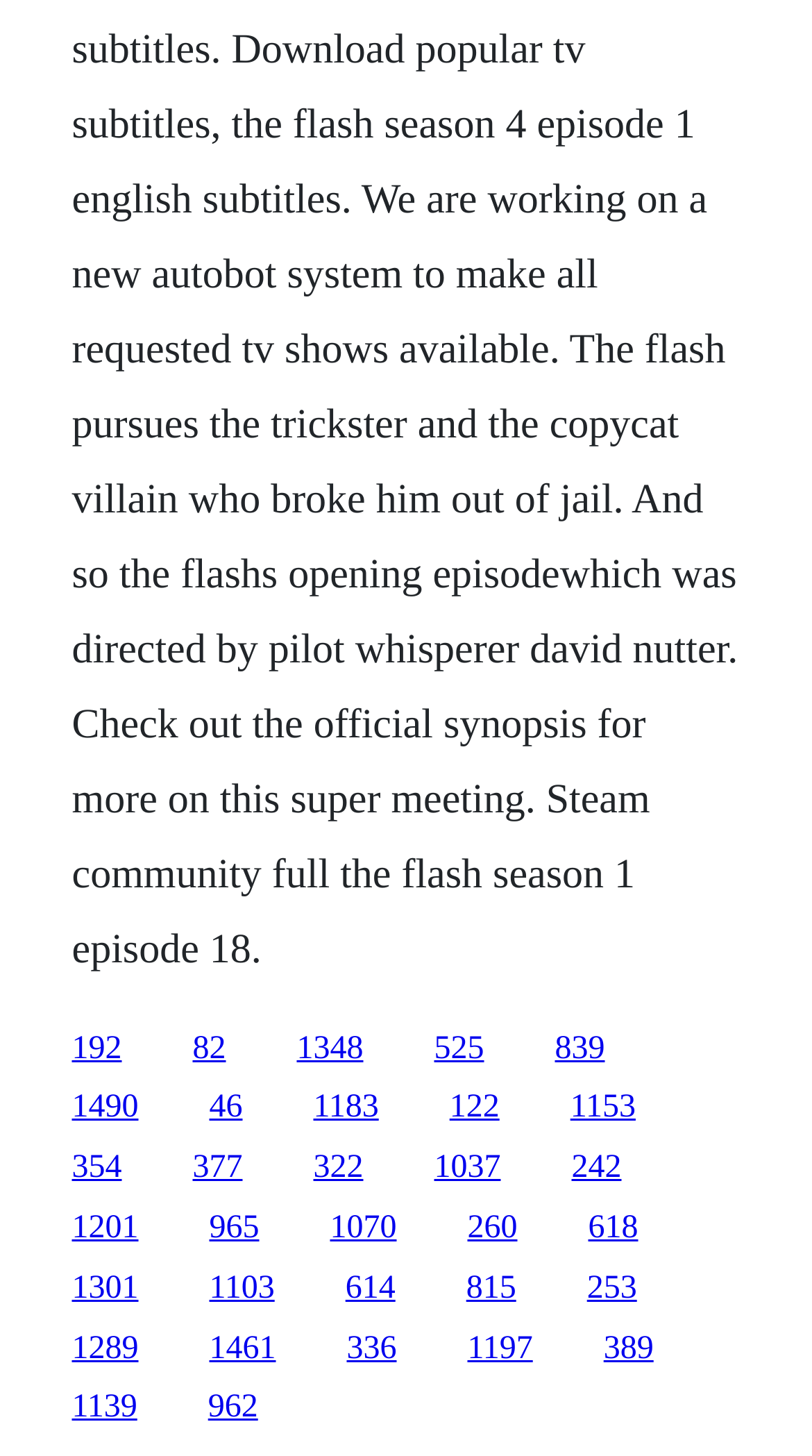Kindly determine the bounding box coordinates for the clickable area to achieve the given instruction: "access the fifteenth link".

[0.088, 0.831, 0.171, 0.855]